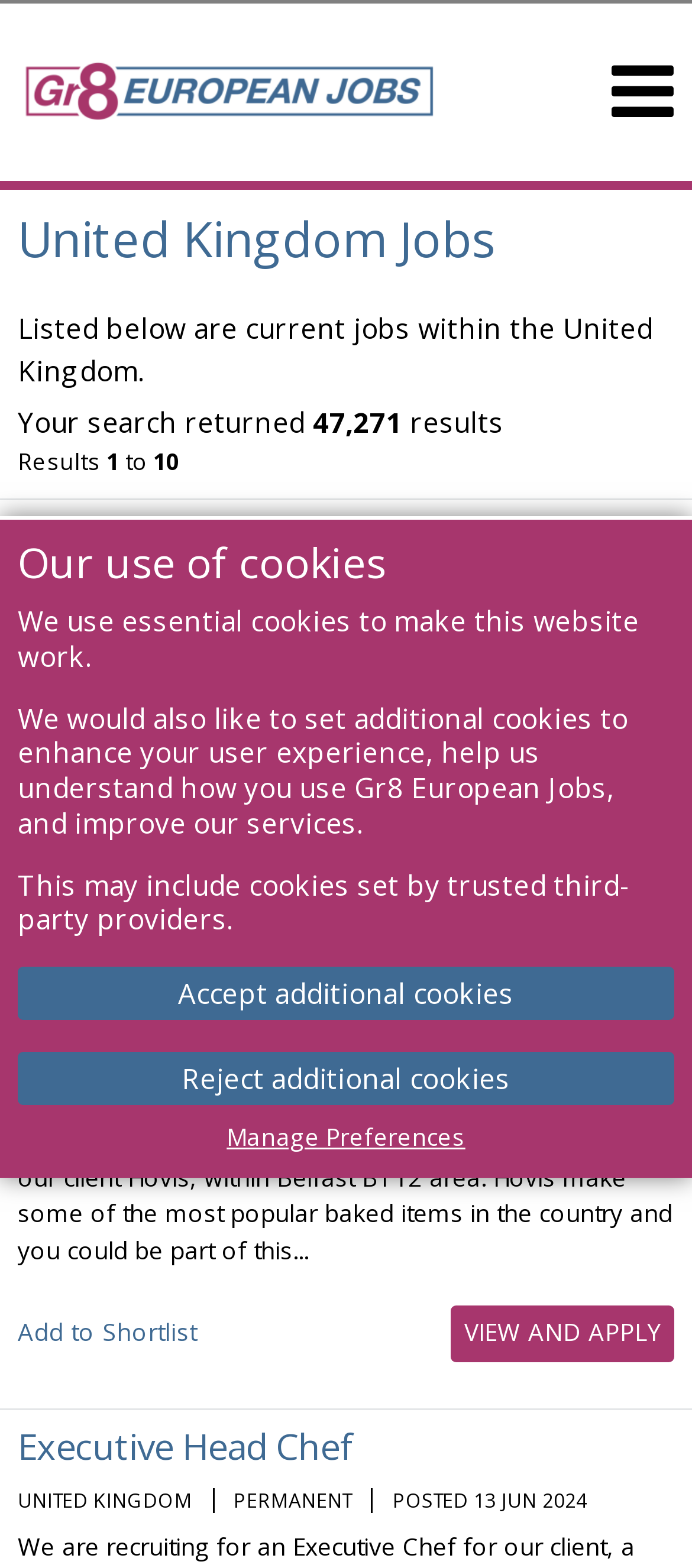Determine the bounding box coordinates of the clickable element necessary to fulfill the instruction: "View job details of Sous Chef". Provide the coordinates as four float numbers within the 0 to 1 range, i.e., [left, top, right, bottom].

[0.026, 0.325, 0.266, 0.357]